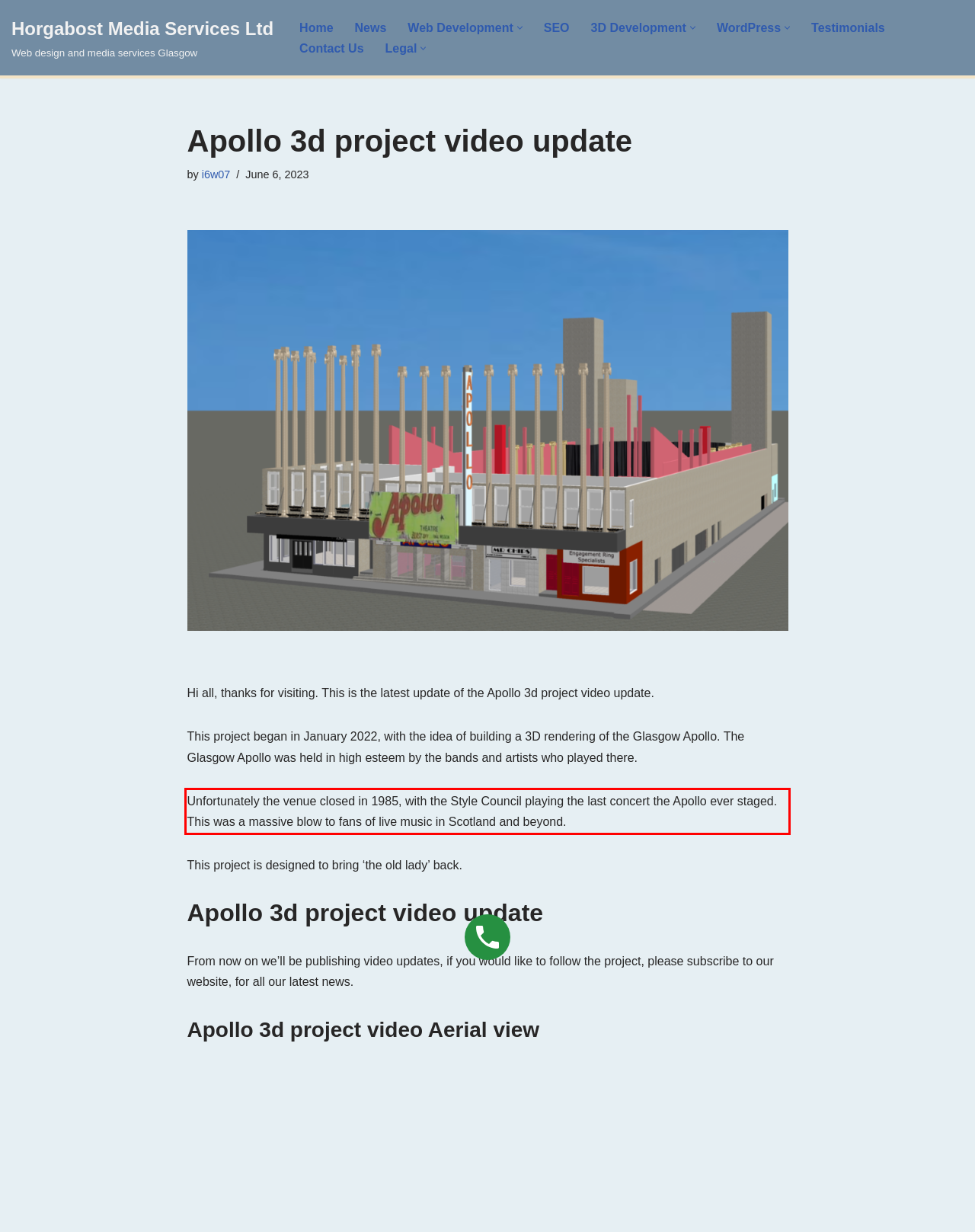Identify and transcribe the text content enclosed by the red bounding box in the given screenshot.

Unfortunately the venue closed in 1985, with the Style Council playing the last concert the Apollo ever staged. This was a massive blow to fans of live music in Scotland and beyond.